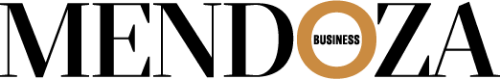Give a detailed explanation of what is happening in the image.

The image features the logo of Mendoza College of Business, presented in a stylish and modern design. The word "MENDOZA" is prominently displayed in bold black typography, conveying strength and professionalism. In the center of the logo, the word "BUSINESS" is encircled by a classic brown circle, emphasizing the college's focus on business education. This logo is associated with the Mendoza College of Business, which is known for its commitment to academic excellence and leadership in business studies.